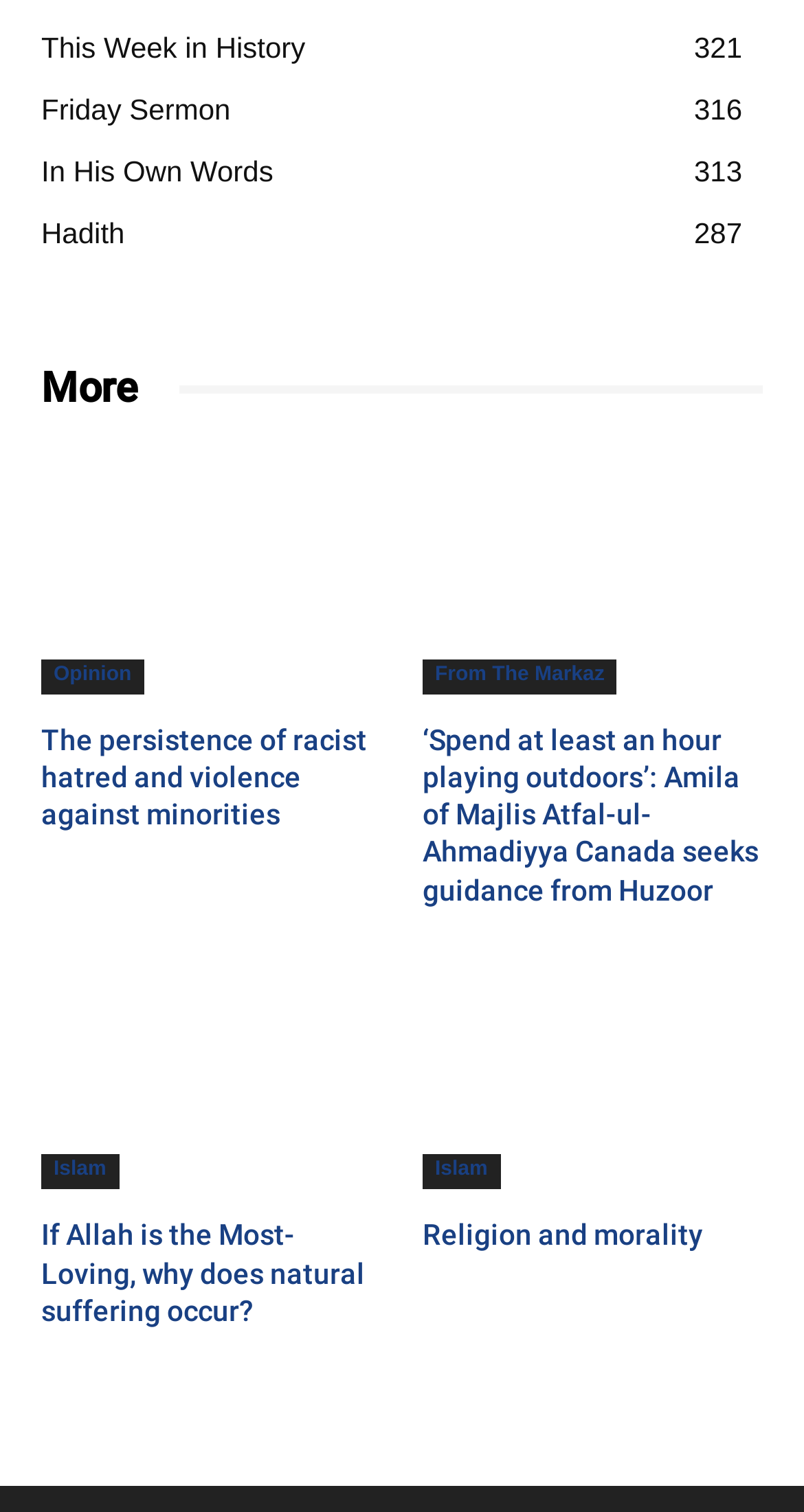Determine the coordinates of the bounding box that should be clicked to complete the instruction: "Browse 'Religion and morality'". The coordinates should be represented by four float numbers between 0 and 1: [left, top, right, bottom].

[0.526, 0.629, 0.949, 0.787]